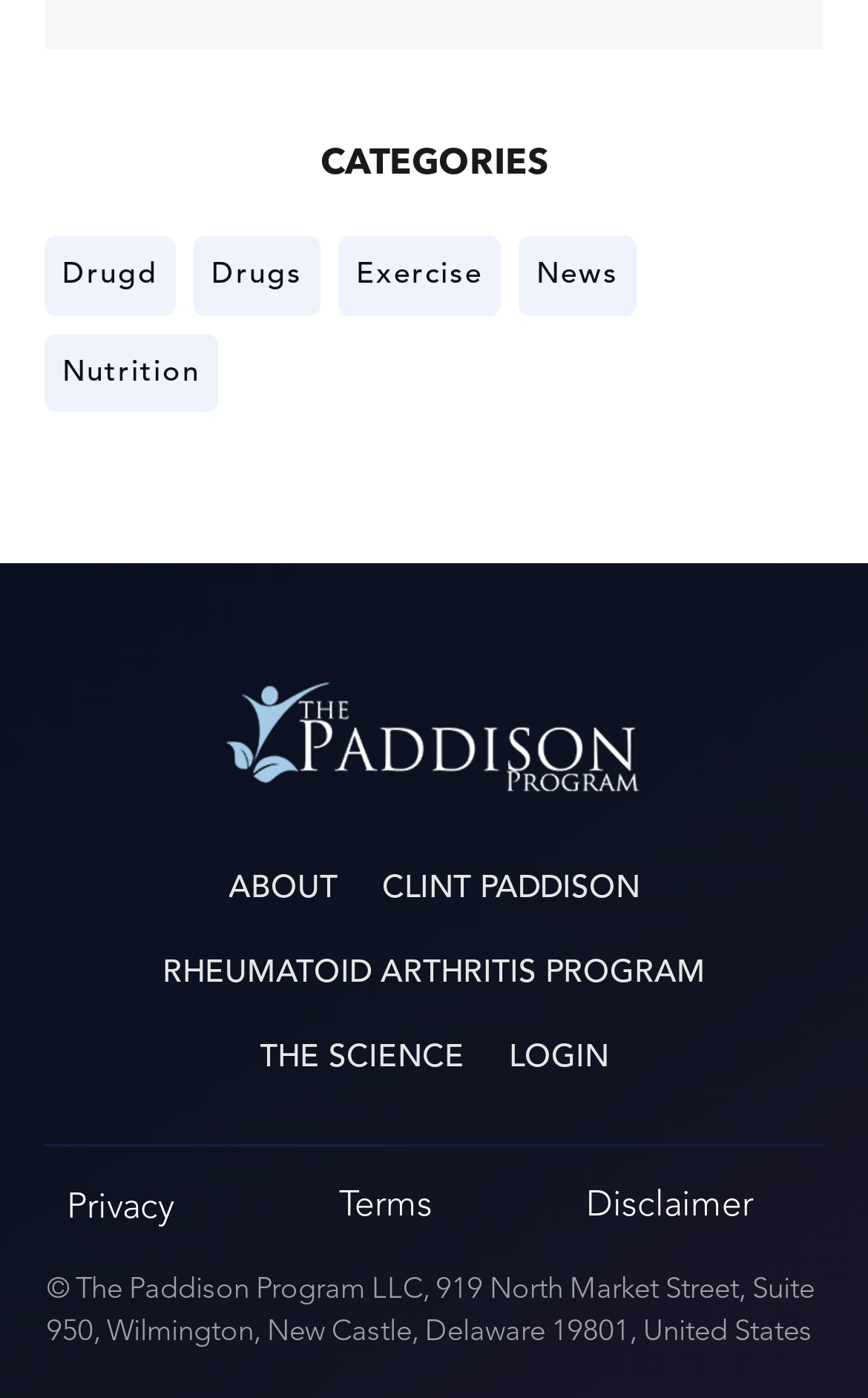What is the address of The Paddison Program LLC?
Using the image as a reference, answer with just one word or a short phrase.

919 North Market Street, Suite 950, Wilmington, New Castle, Delaware 19801, United States